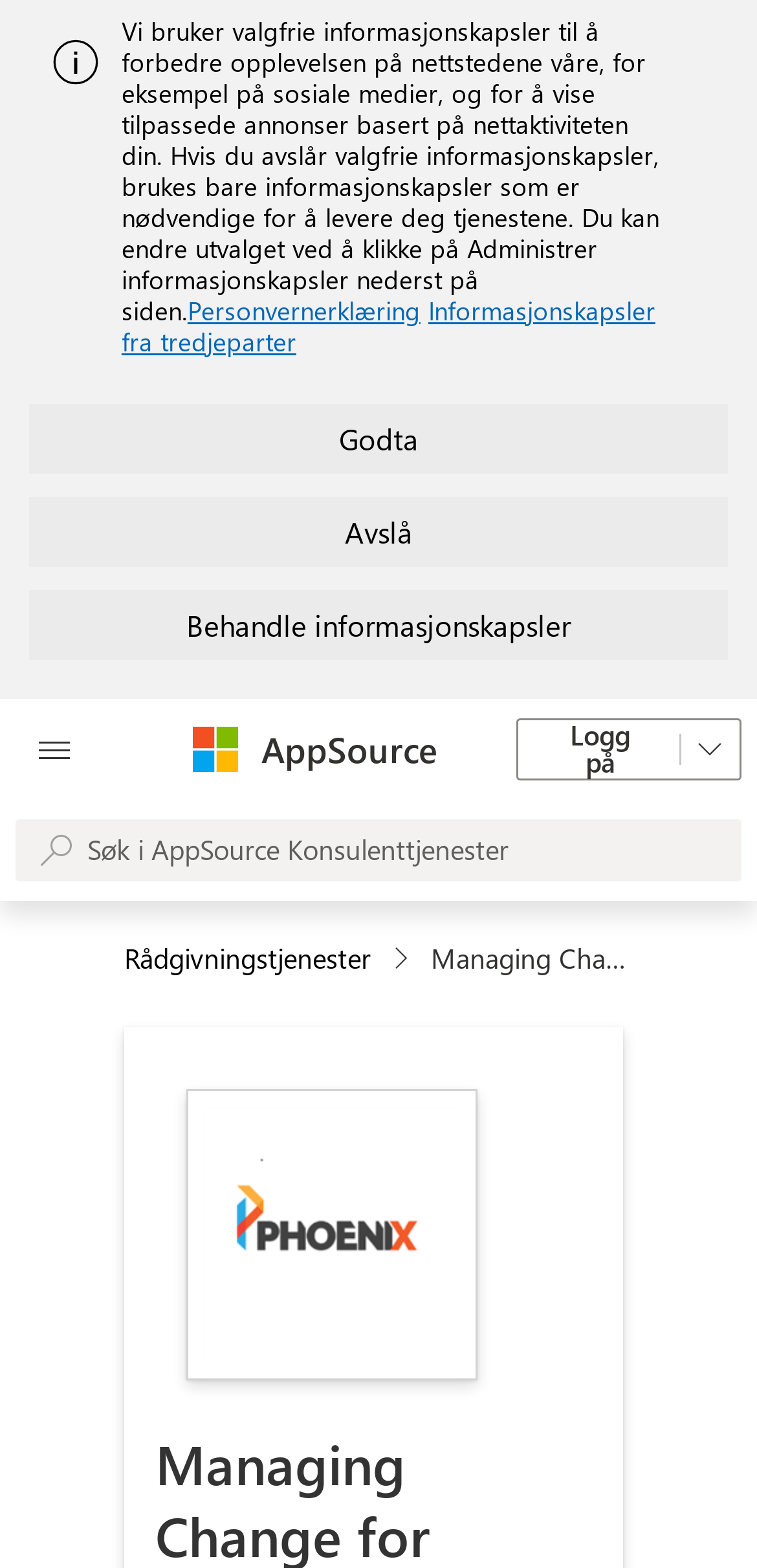What is the logo above the search bar? Refer to the image and provide a one-word or short phrase answer.

Microsoft